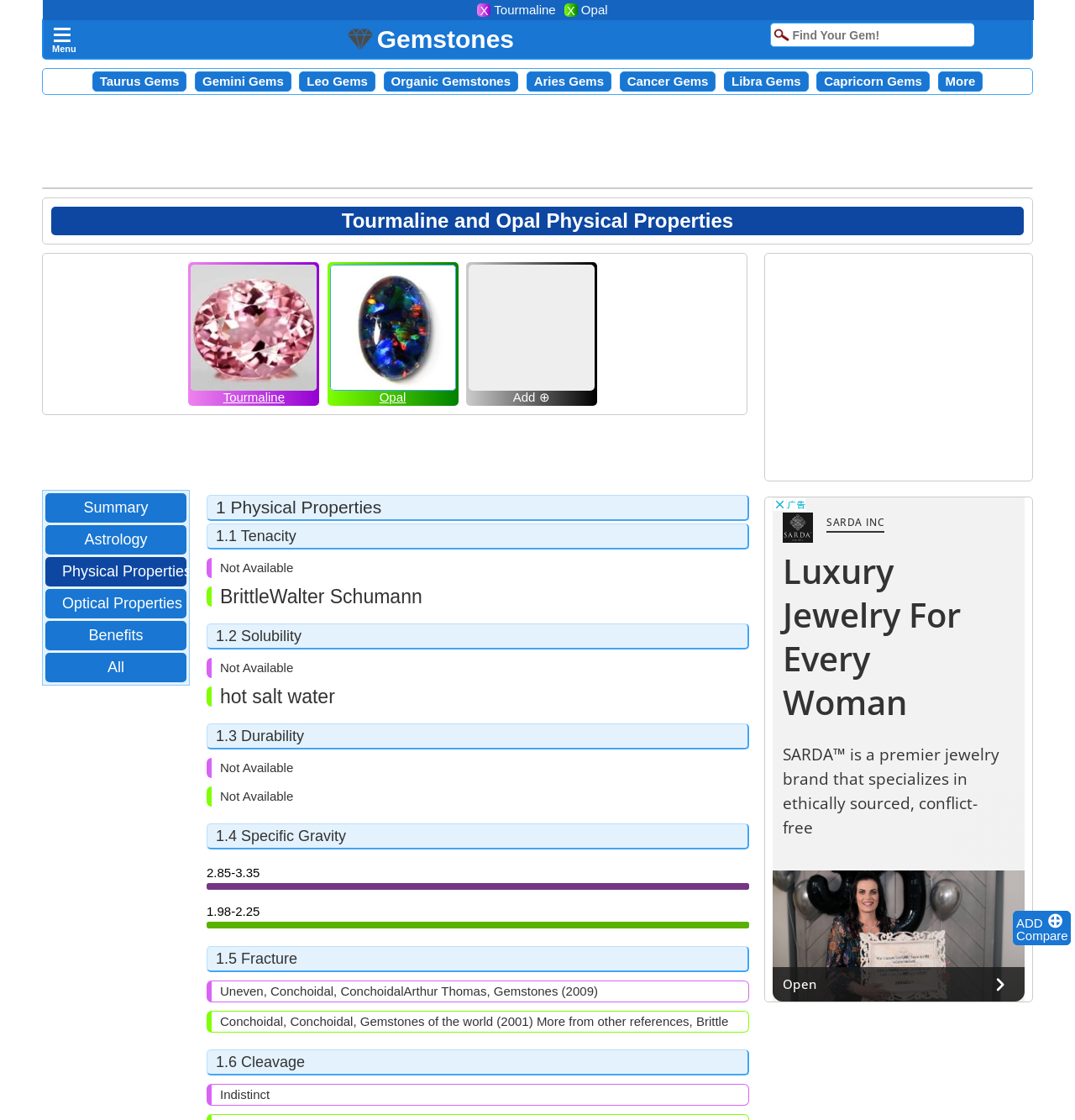Identify the bounding box for the UI element described as: "Libra Gems". Ensure the coordinates are four float numbers between 0 and 1, formatted as [left, top, right, bottom].

[0.68, 0.066, 0.745, 0.079]